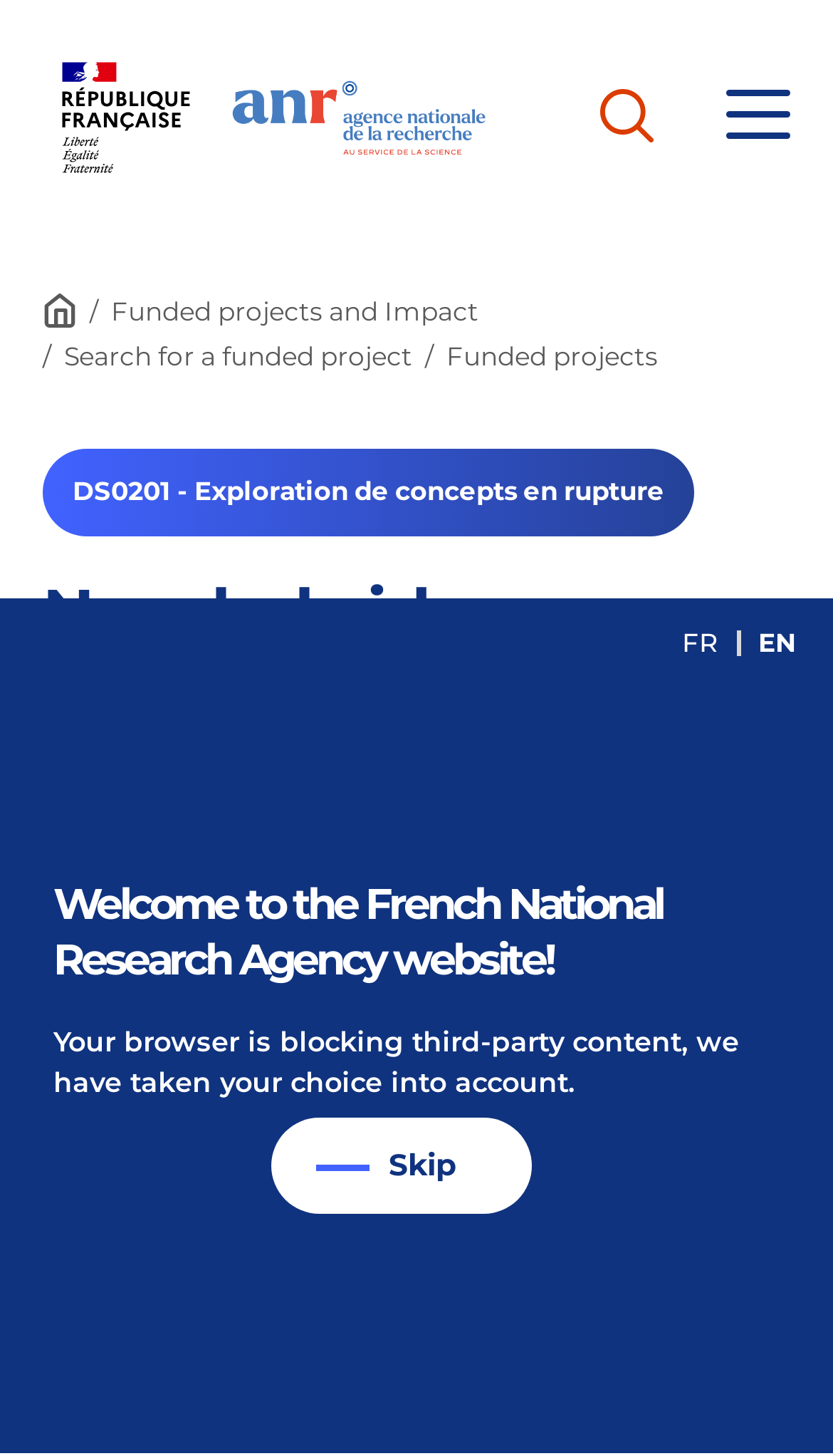What is the purpose of the button with the icon ''?
Based on the visual, give a brief answer using one word or a short phrase.

Unknown